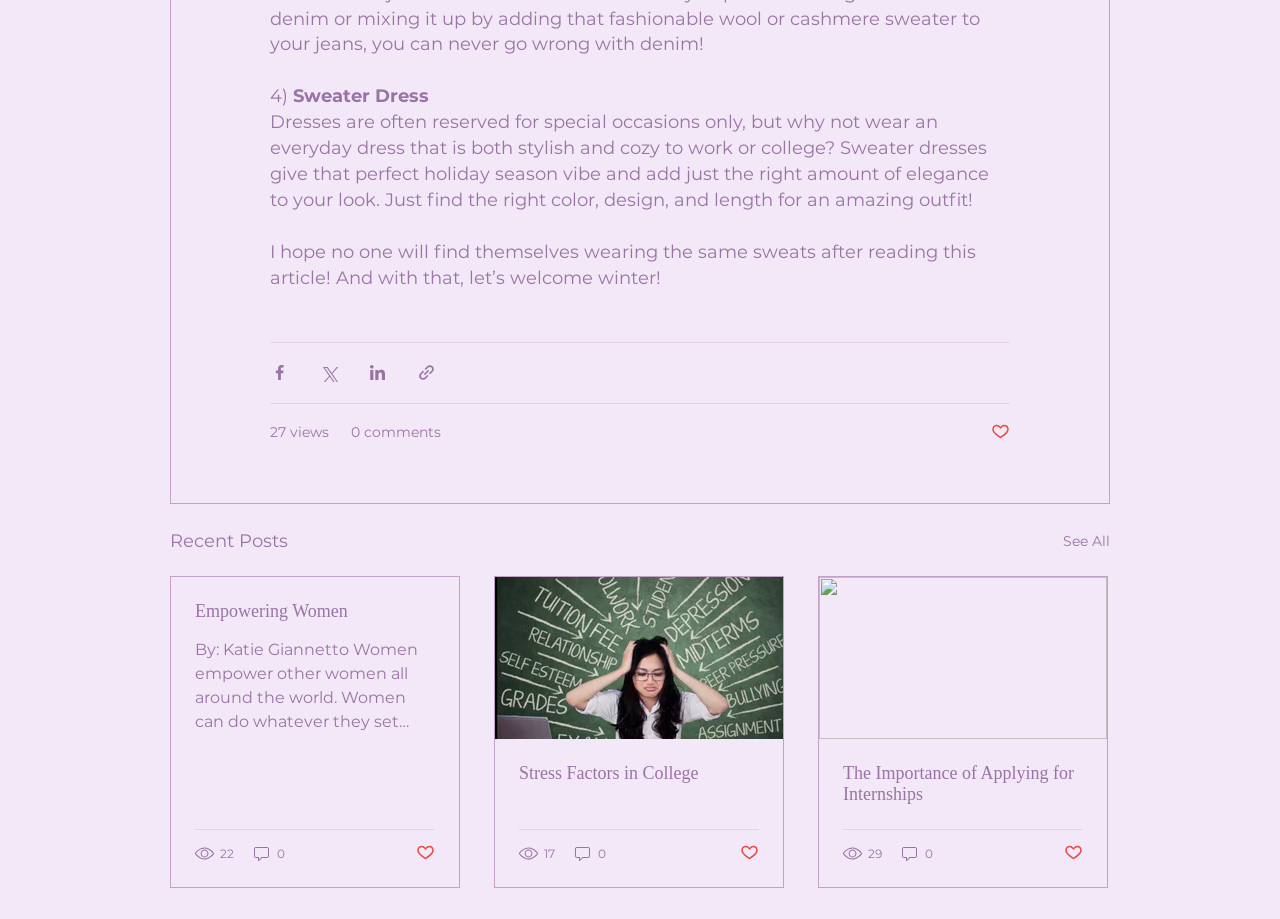Find the bounding box coordinates of the clickable region needed to perform the following instruction: "See all recent posts". The coordinates should be provided as four float numbers between 0 and 1, i.e., [left, top, right, bottom].

[0.83, 0.573, 0.867, 0.604]